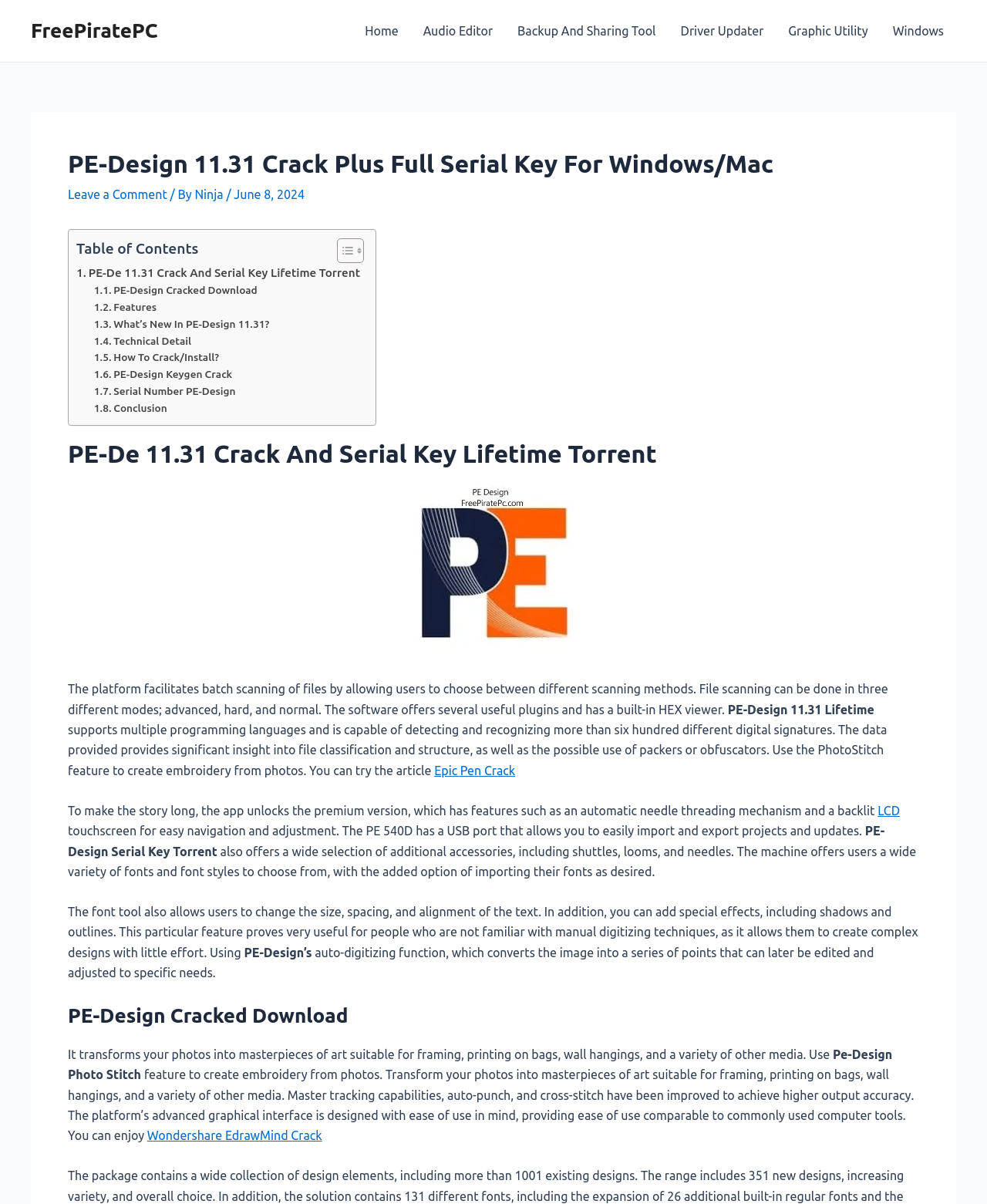What is the name of the software being described?
Please look at the screenshot and answer using one word or phrase.

PE-Design 11.31